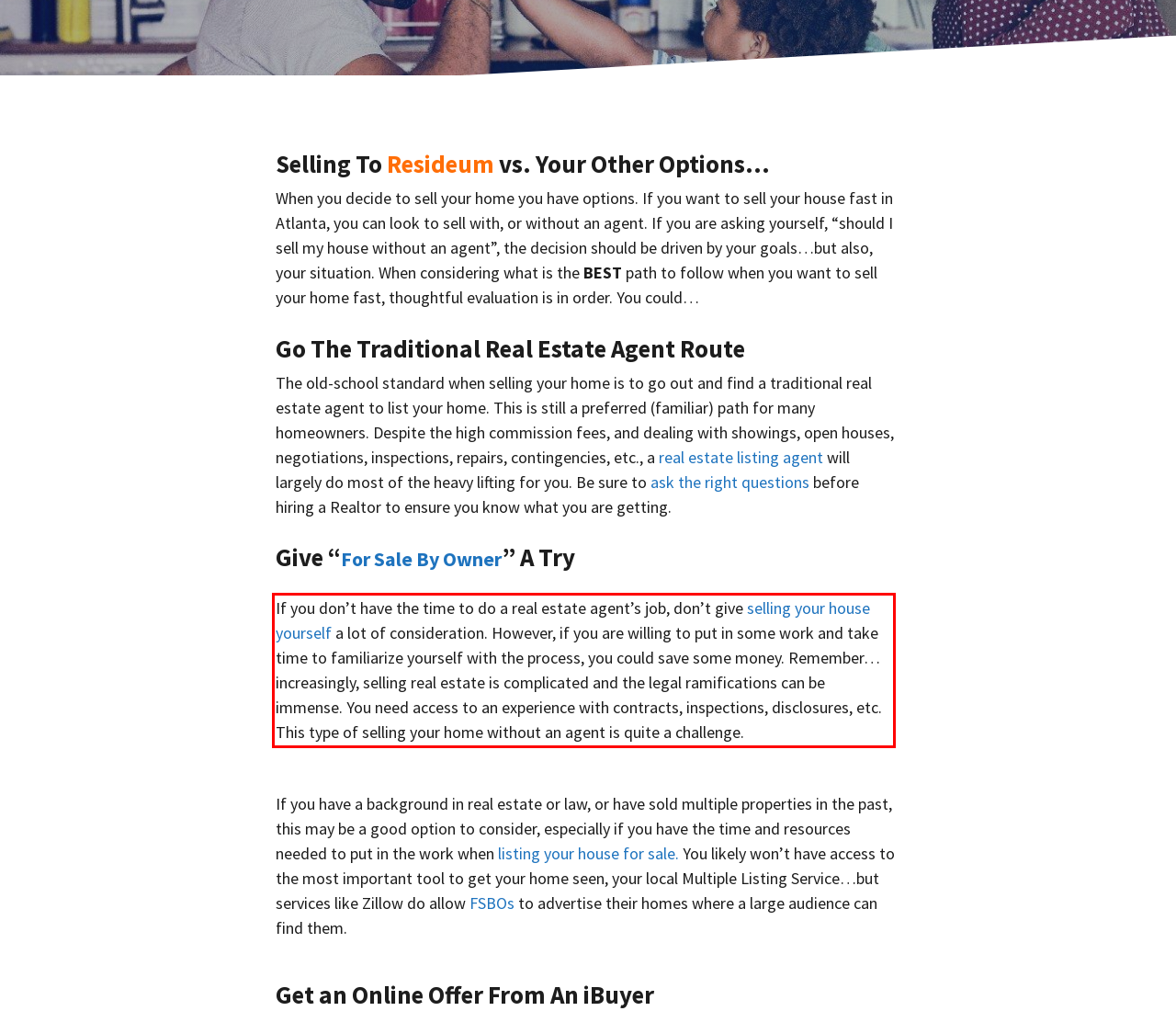Examine the webpage screenshot, find the red bounding box, and extract the text content within this marked area.

If you don’t have the time to do a real estate agent’s job, don’t give selling your house yourself a lot of consideration. However, if you are willing to put in some work and take time to familiarize yourself with the process, you could save some money. Remember…increasingly, selling real estate is complicated and the legal ramifications can be immense. You need access to an experience with contracts, inspections, disclosures, etc. This type of selling your home without an agent is quite a challenge.